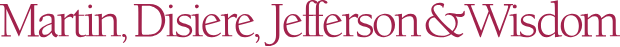Where might the image be used?
Look at the image and respond with a one-word or short-phrase answer.

Promotional materials, website header, or legal documents